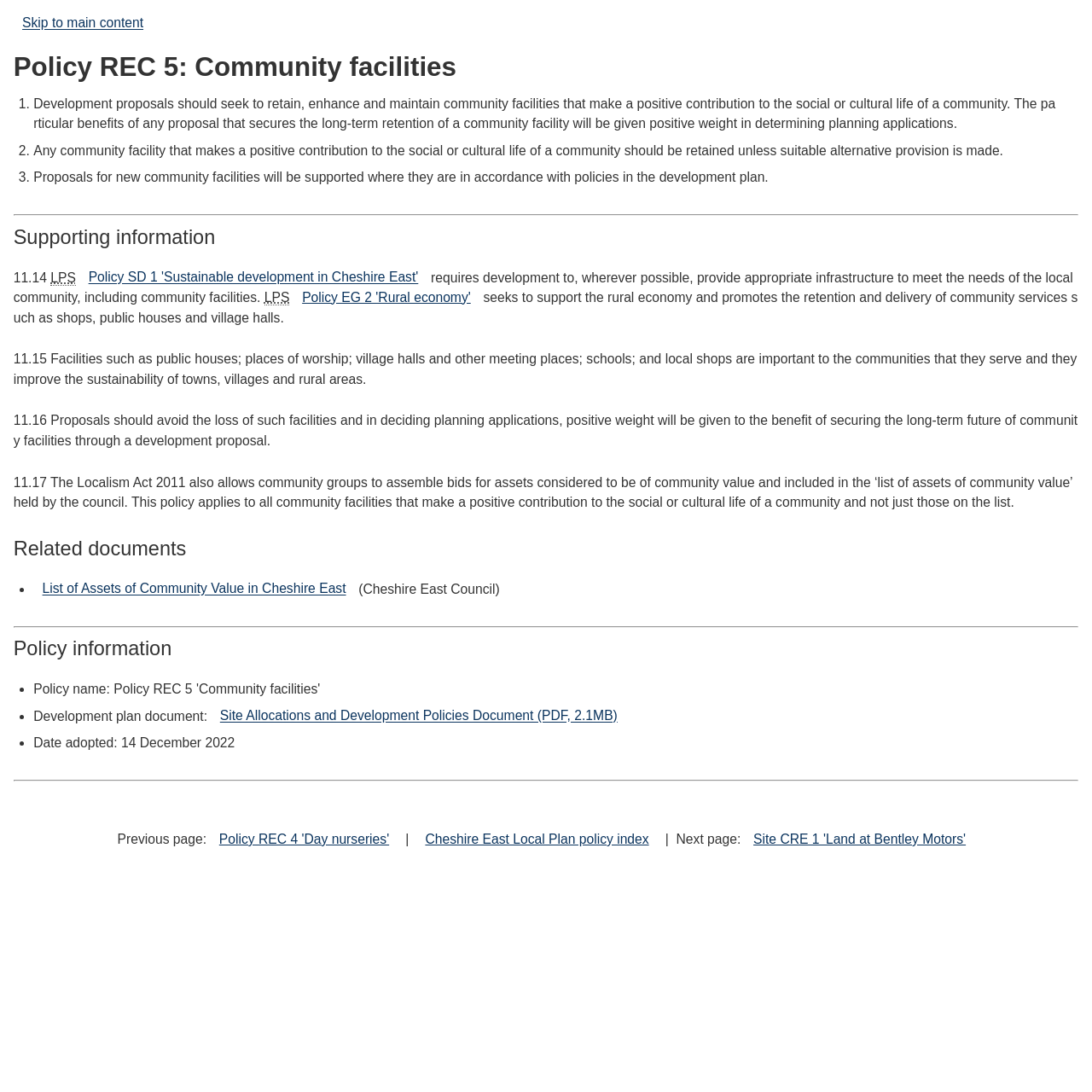What is the purpose of the Localism Act 2011?
Use the information from the screenshot to give a comprehensive response to the question.

The Localism Act 2011 allows community groups to assemble bids for assets considered to be of community value and included in the ‘list of assets of community value’ held by the council, as mentioned on the webpage.